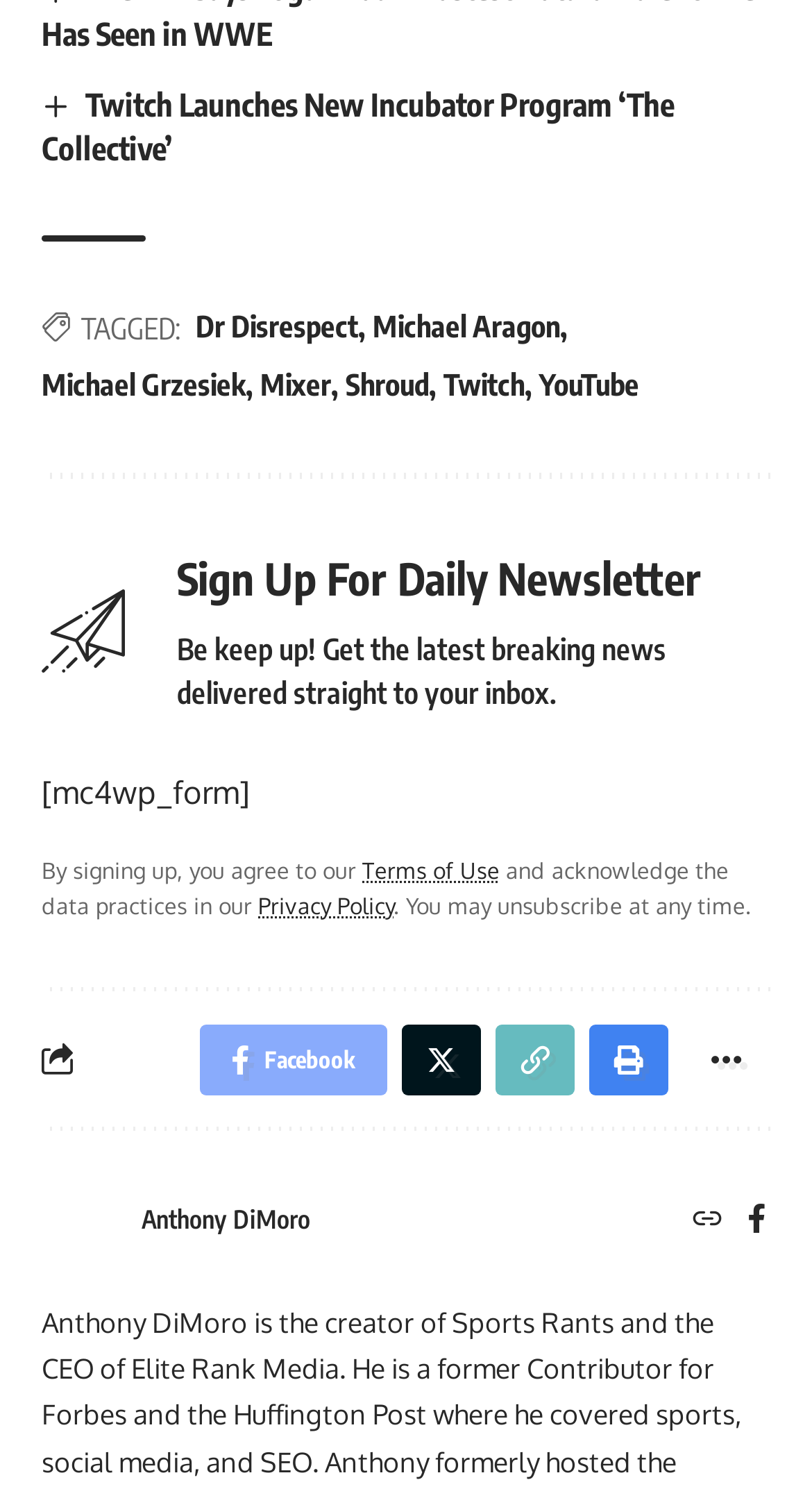Determine the bounding box coordinates for the region that must be clicked to execute the following instruction: "Visit Anthony DiMoro's website".

[0.848, 0.803, 0.894, 0.837]